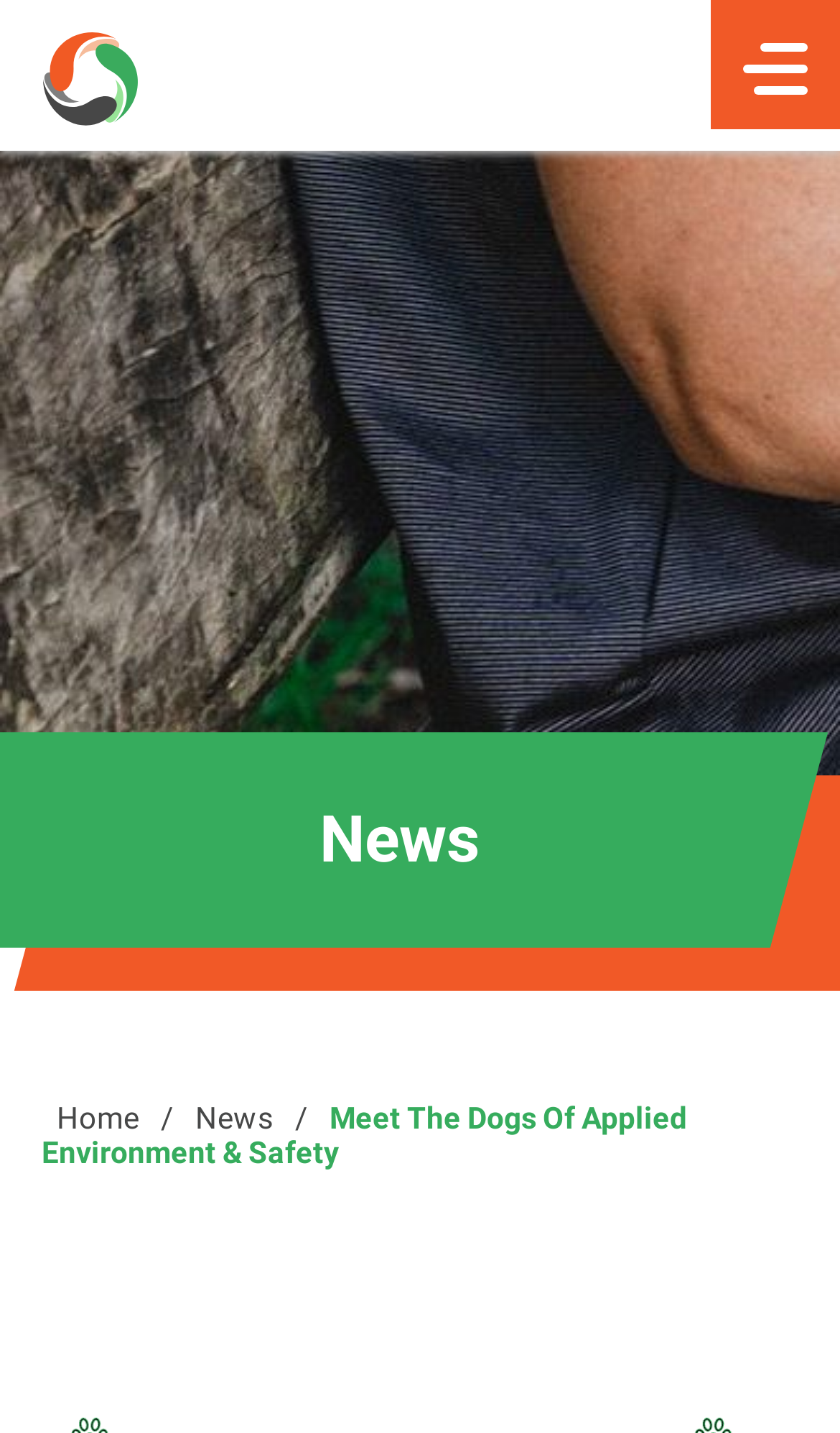Provide the bounding box for the UI element matching this description: "News".

[0.215, 0.767, 0.344, 0.791]